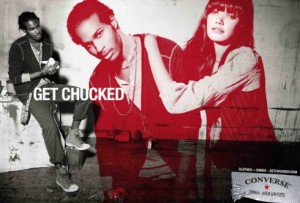Answer the question below in one word or phrase:
How many models are featured in the image?

Two